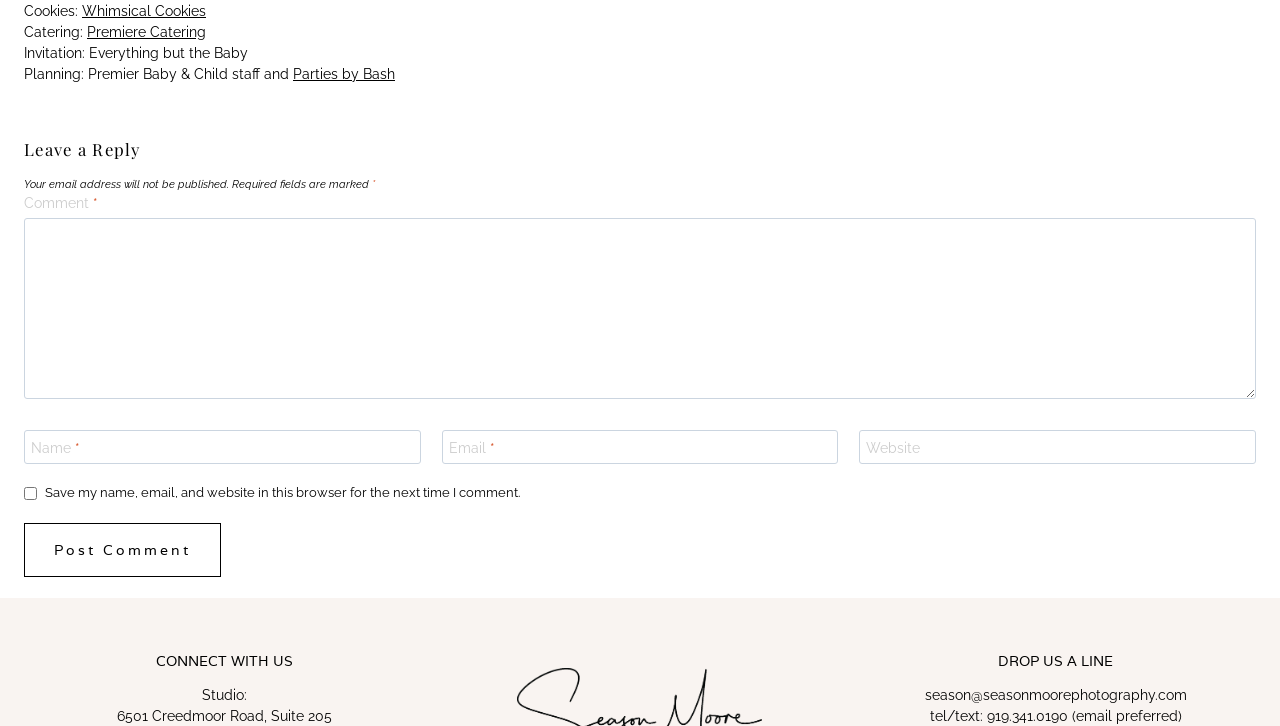Highlight the bounding box coordinates of the element you need to click to perform the following instruction: "View the 'PCT 2016' page."

None